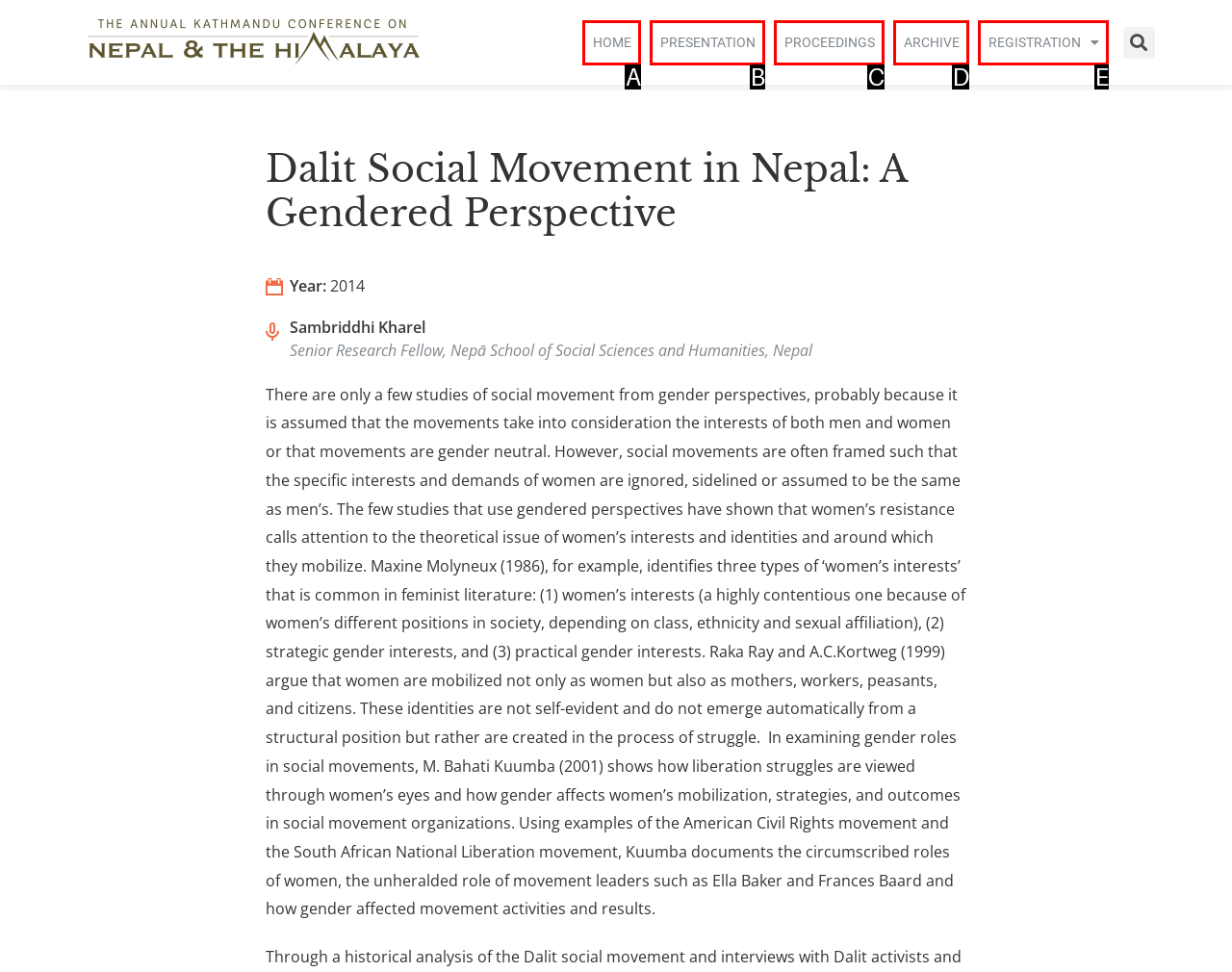Select the letter that corresponds to this element description: Registration
Answer with the letter of the correct option directly.

E